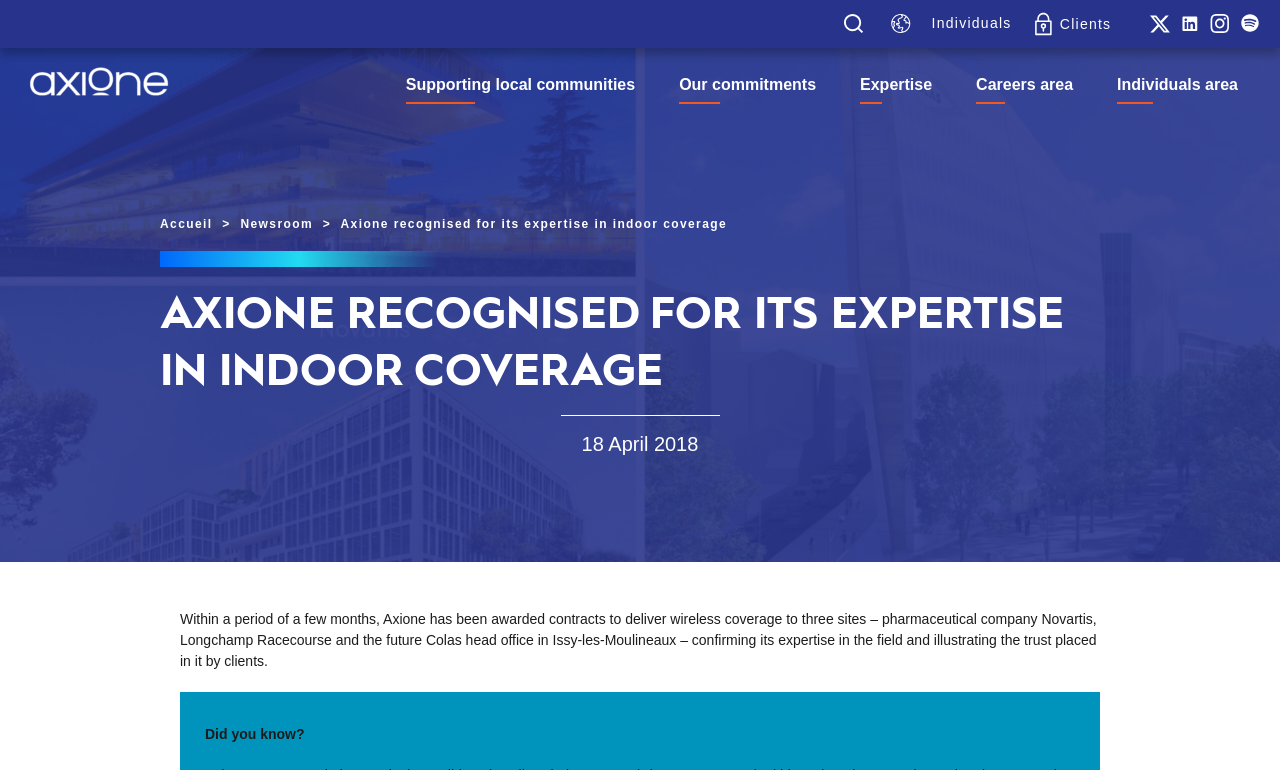What is the name of the pharmaceutical company mentioned in the text?
Refer to the image and provide a concise answer in one word or phrase.

Novartis